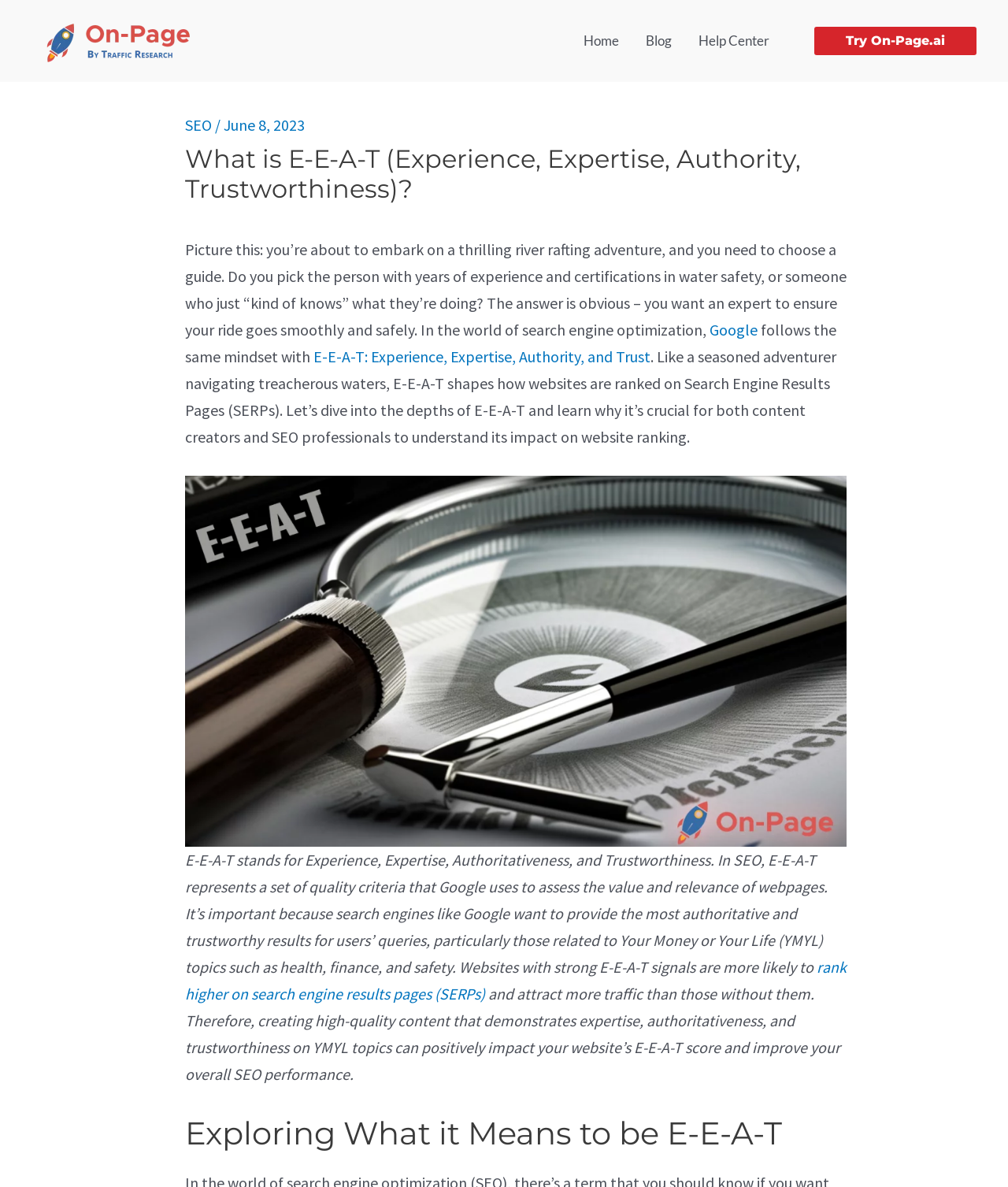Identify and provide the main heading of the webpage.

What is E-E-A-T (Experience, Expertise, Authority, Trustworthiness)?